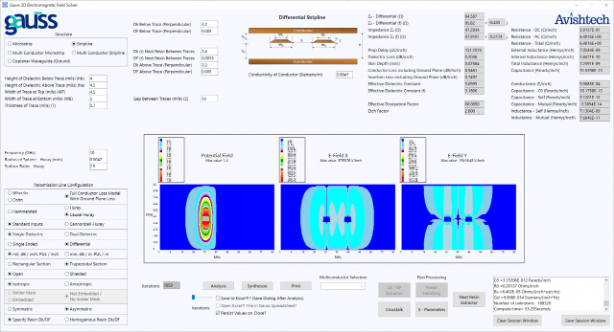Provide a brief response to the question below using a single word or phrase: 
What can users input on the left side of the screen?

Configuration parameters